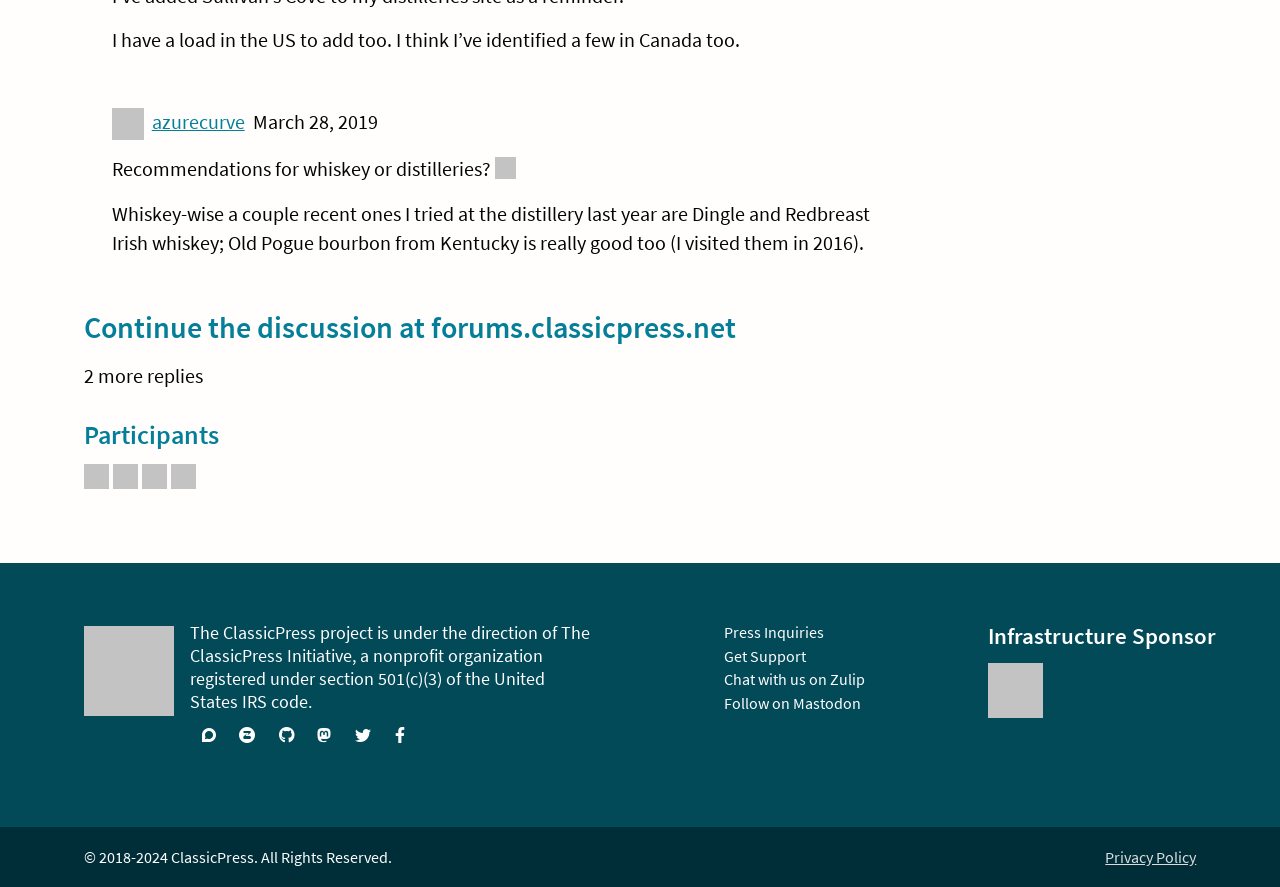Using the given description, provide the bounding box coordinates formatted as (top-left x, top-left y, bottom-right x, bottom-right y), with all values being floating point numbers between 0 and 1. Description: forums.classicpress.net

[0.336, 0.348, 0.575, 0.396]